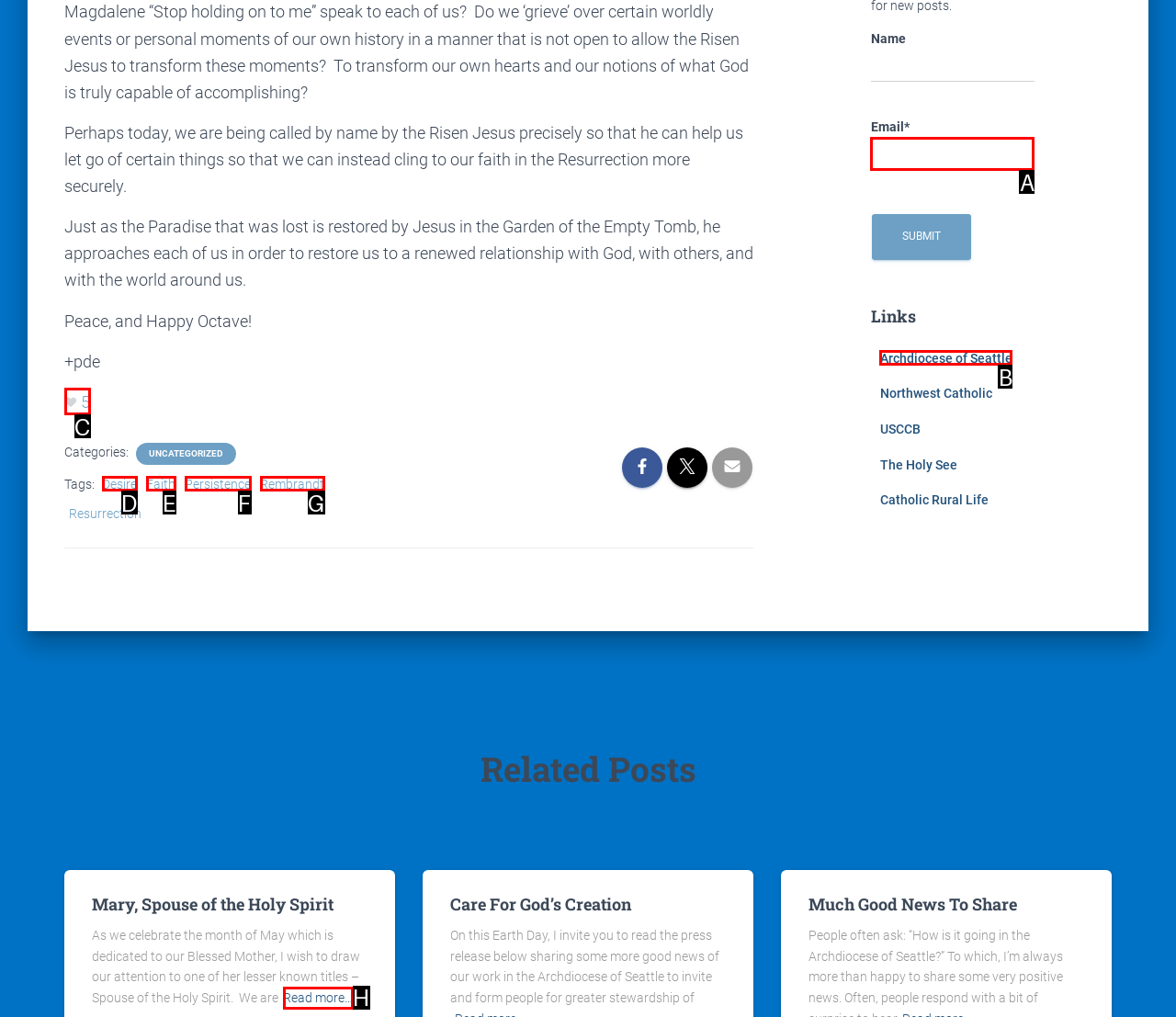Determine which HTML element to click on in order to complete the action: Read more about 'Mary, Spouse of the Holy Spirit'.
Reply with the letter of the selected option.

H